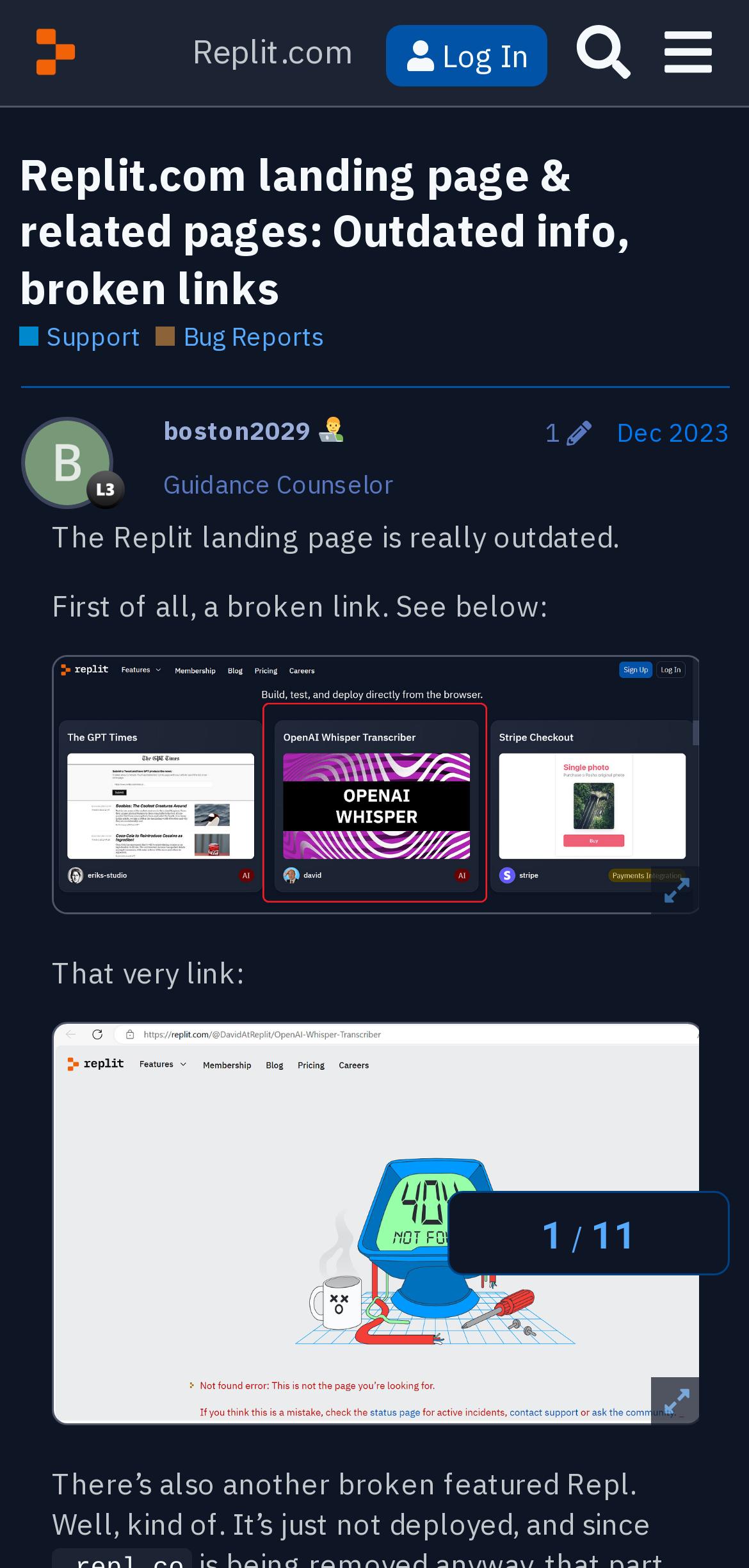Please find and report the bounding box coordinates of the element to click in order to perform the following action: "Click on the user 'boston2029'". The coordinates should be expressed as four float numbers between 0 and 1, in the format [left, top, right, bottom].

[0.218, 0.265, 0.415, 0.285]